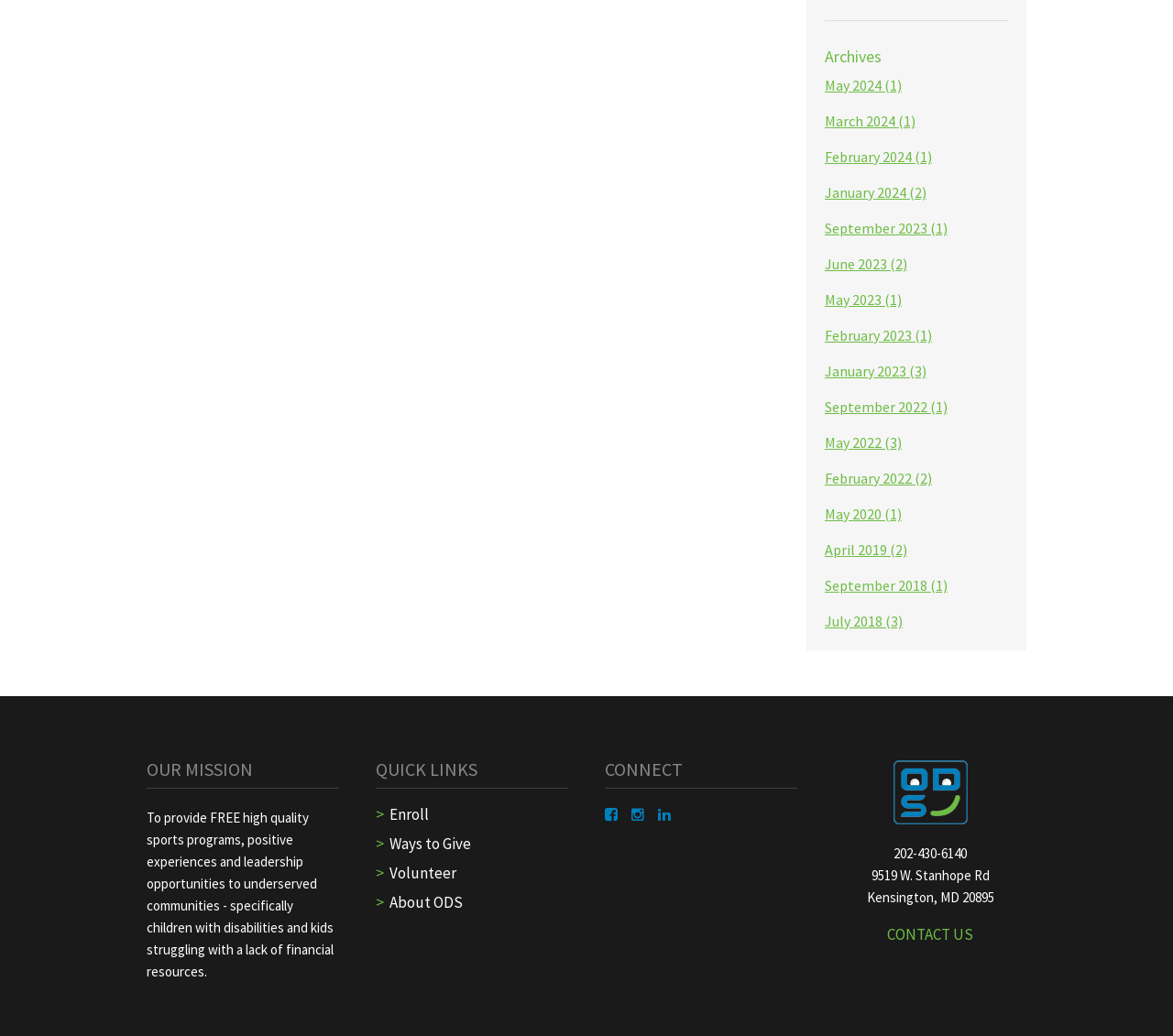Find and specify the bounding box coordinates that correspond to the clickable region for the instruction: "Read our mission".

[0.125, 0.734, 0.289, 0.761]